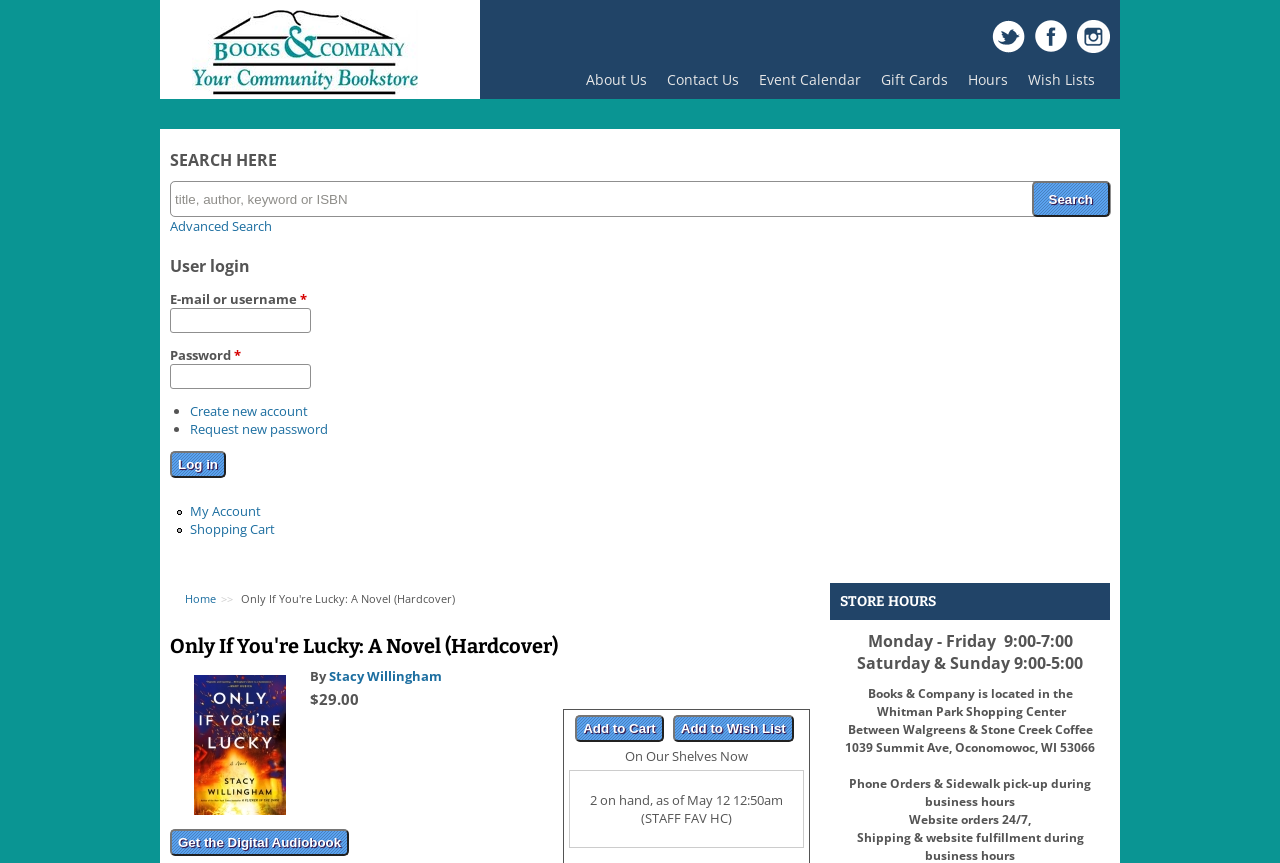Use the information in the screenshot to answer the question comprehensively: Who is the author of the book?

The author of the book can be found on the webpage by looking at the section that describes the book 'Only If You're Lucky: A Novel (Hardcover)' and finding the link that says 'Stacy Willingham'.